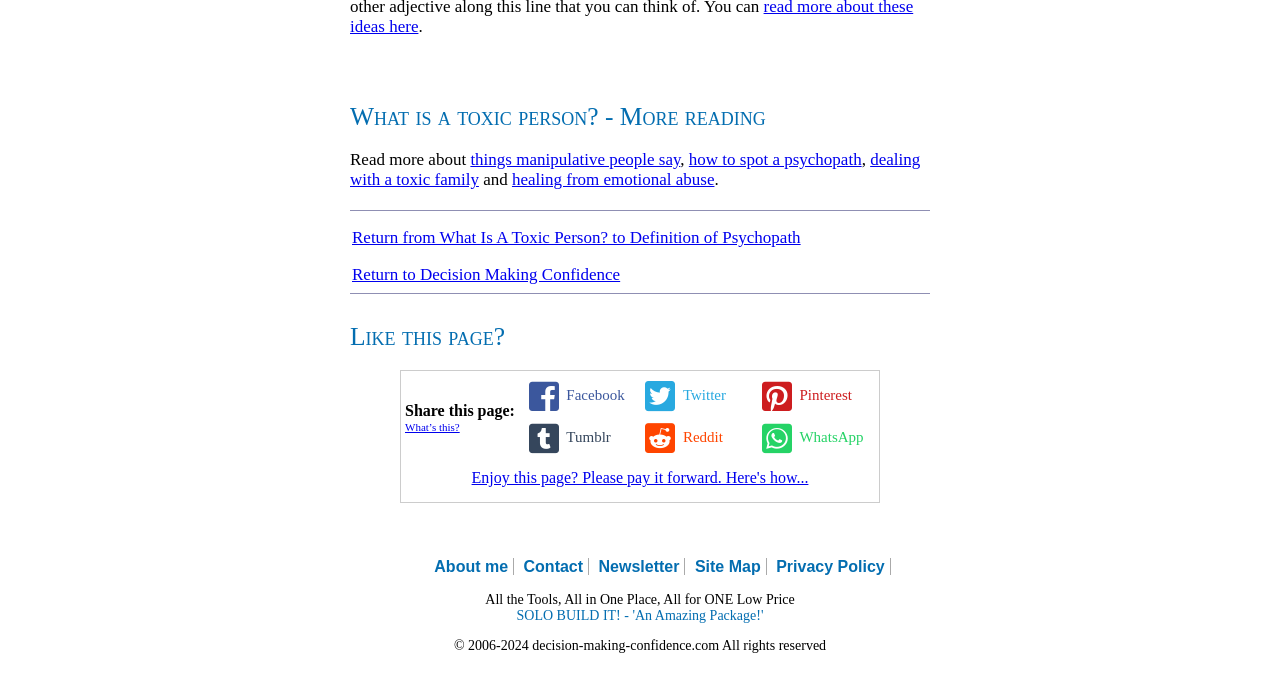Please determine the bounding box coordinates of the element's region to click in order to carry out the following instruction: "Visit the About me page". The coordinates should be four float numbers between 0 and 1, i.e., [left, top, right, bottom].

[0.335, 0.826, 0.402, 0.852]